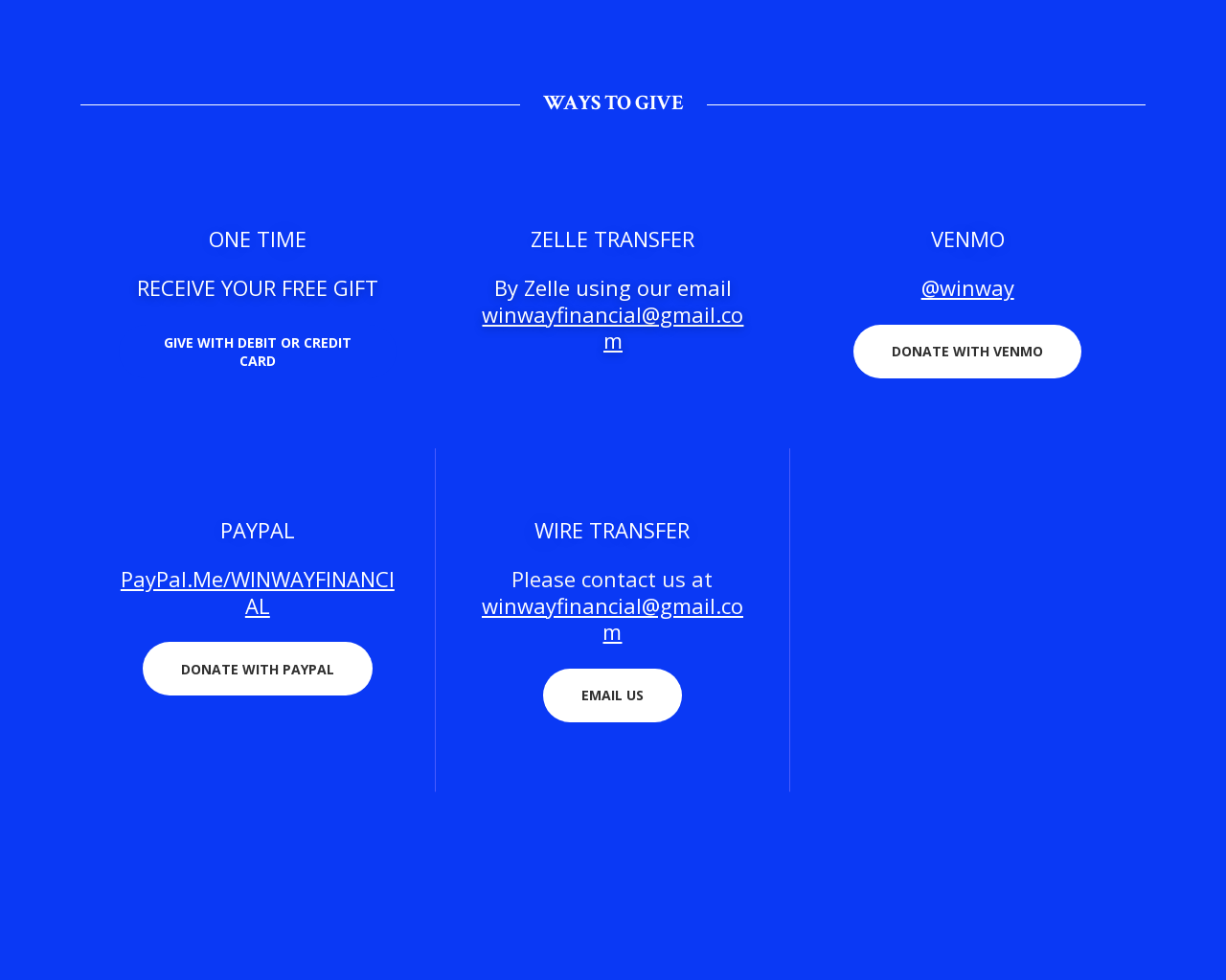Please provide the bounding box coordinate of the region that matches the element description: EMAIL US. Coordinates should be in the format (top-left x, top-left y, bottom-right x, bottom-right y) and all values should be between 0 and 1.

[0.443, 0.682, 0.556, 0.737]